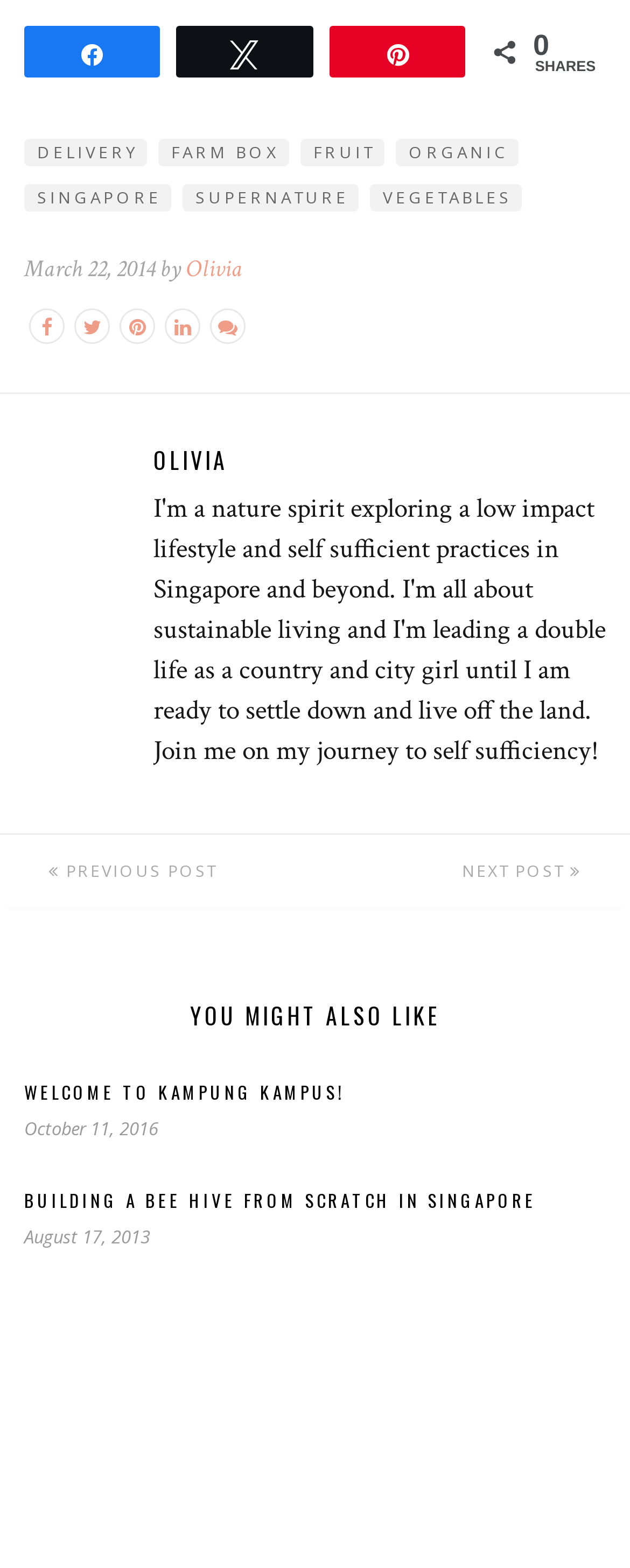Answer the question with a brief word or phrase:
How many social media sharing options are available?

4